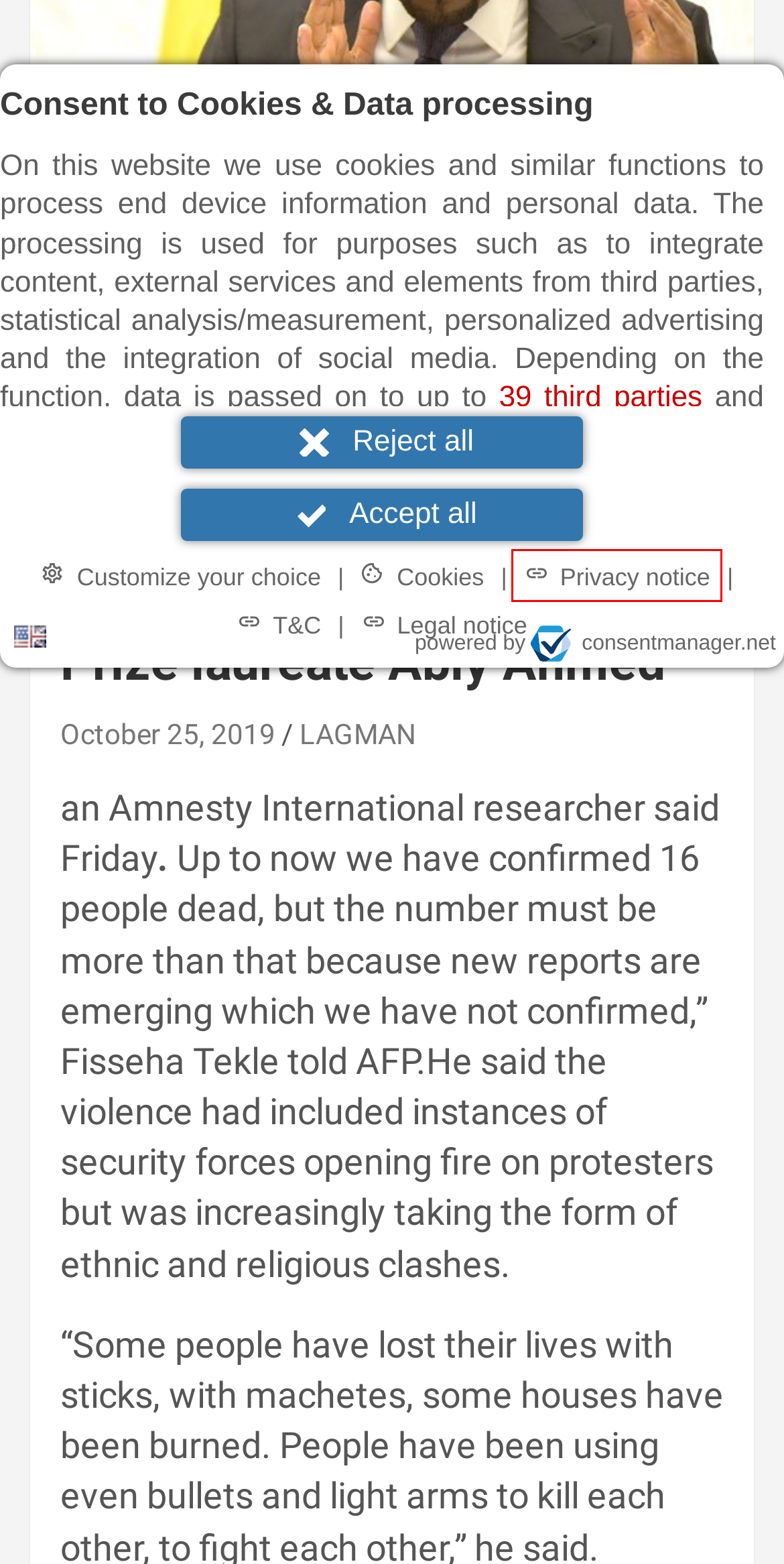Observe the webpage screenshot and focus on the red bounding box surrounding a UI element. Choose the most appropriate webpage description that corresponds to the new webpage after clicking the element in the bounding box. Here are the candidates:
A. LAGMAN, Author at Lagmen Net
B. Tragedy Archives | Lagmen Net
C. Privacy | Lagmen Net
D. News Archives | Lagmen Net
E. Cookie banner from consentmanager
F. Government Archives | Lagmen Net
G. Leadership and management Archives | Lagmen Net
H. Disclaimer | Lagmen Net

C